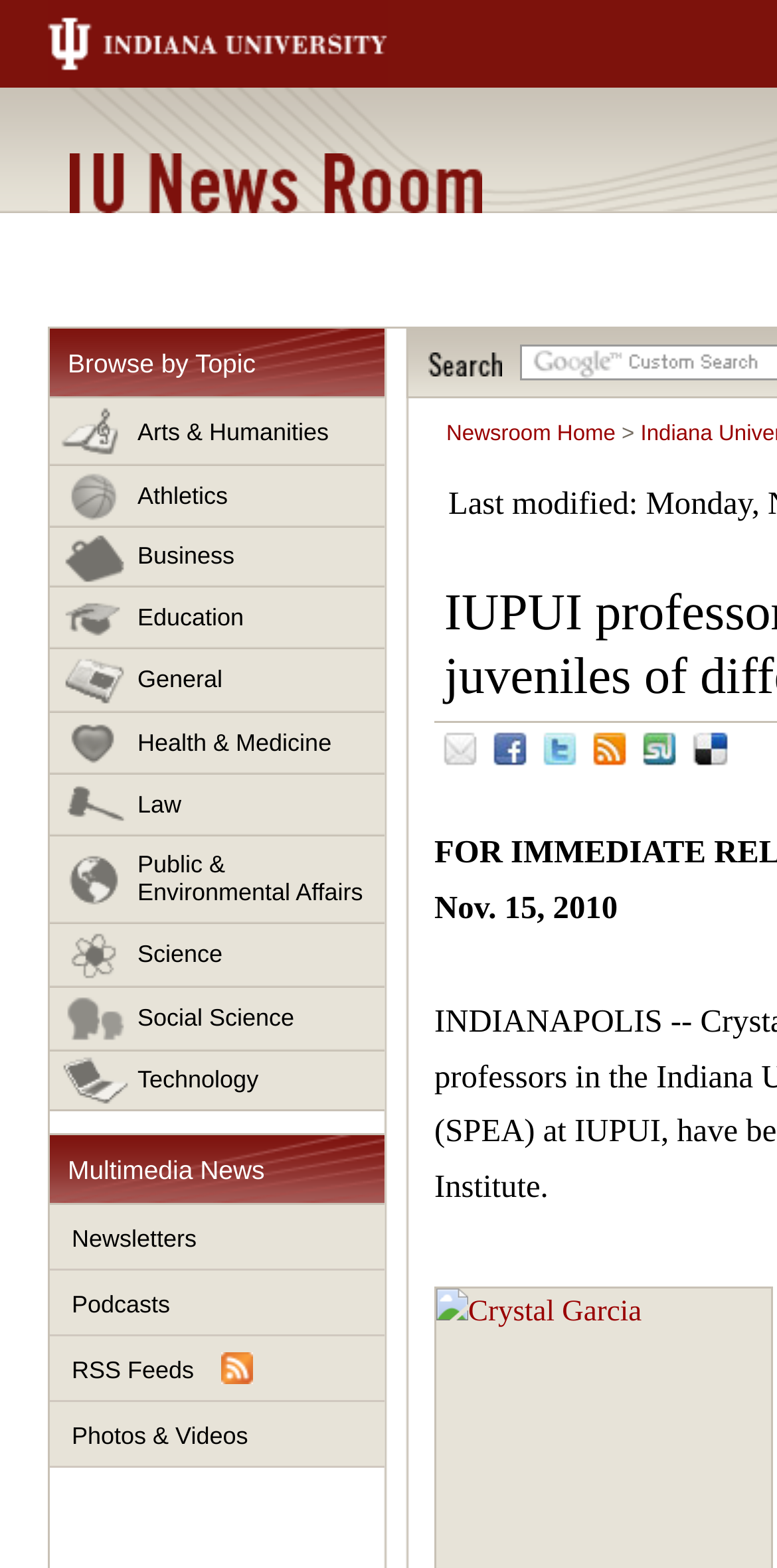Find the headline of the webpage and generate its text content.

IU News Room